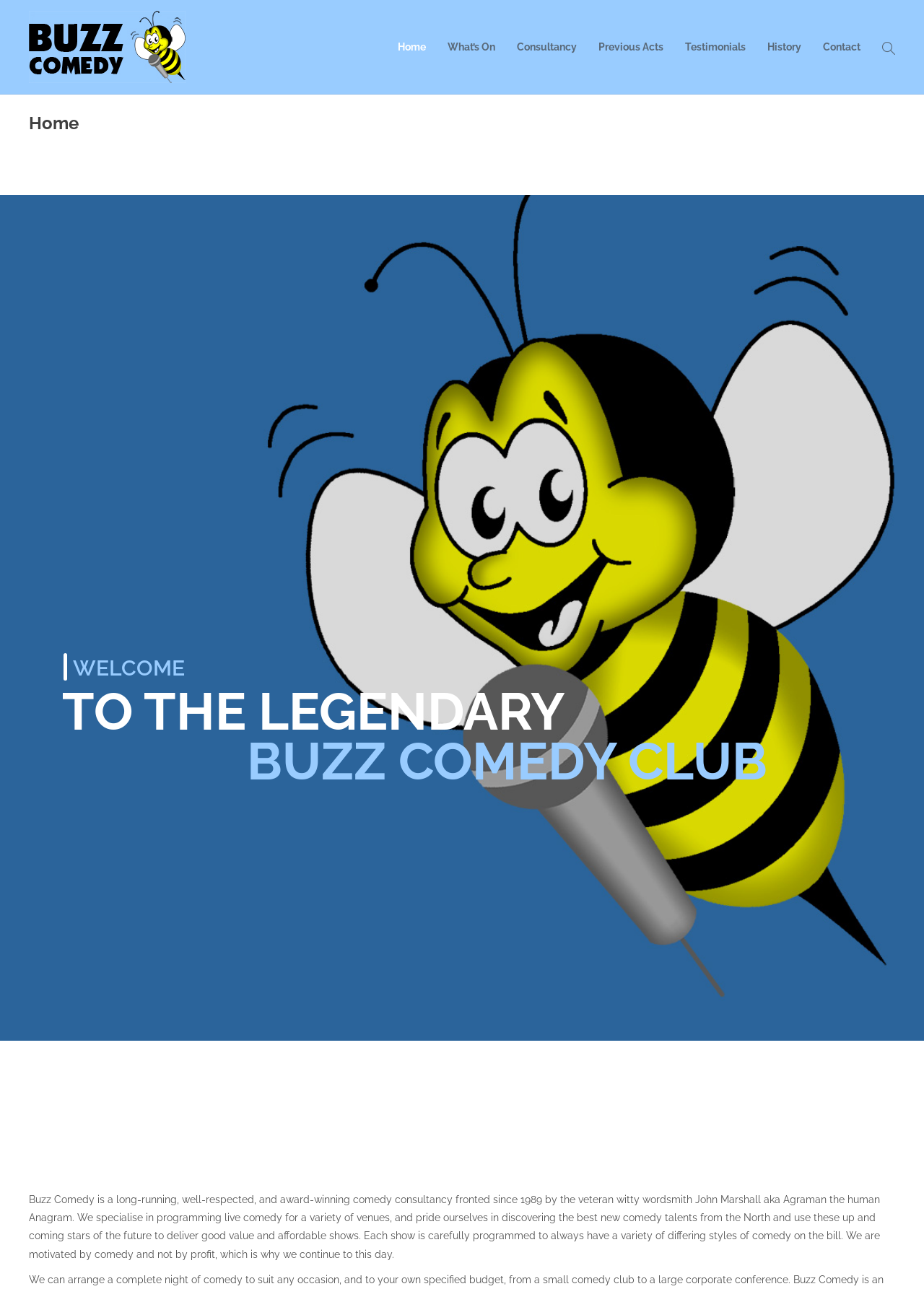What is the purpose of the comedy club?
Please look at the screenshot and answer using one word or phrase.

programming live comedy